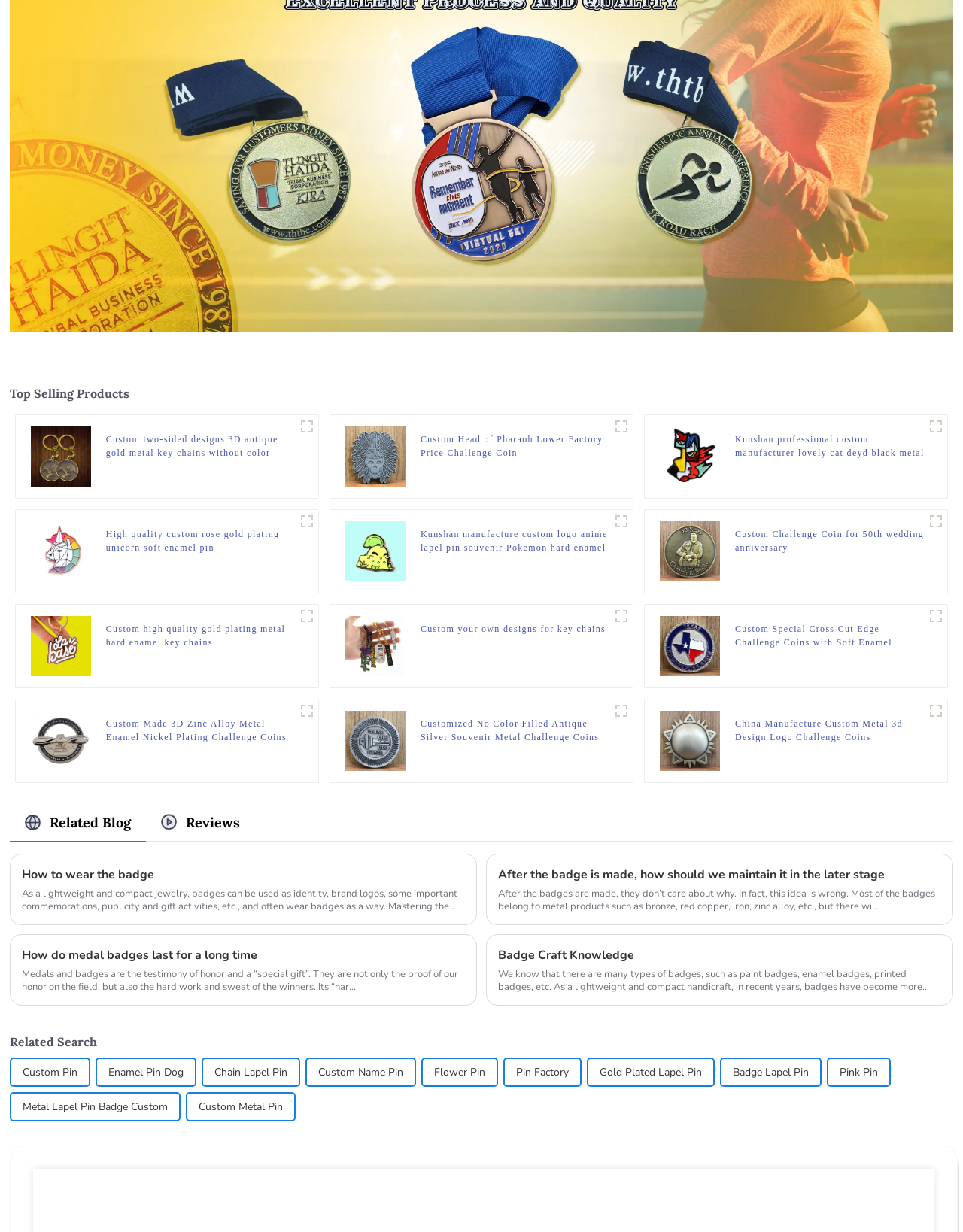Determine the bounding box coordinates of the area to click in order to meet this instruction: "Explore Custom Head of Pharaoh Lower Factory Price Challenge Coin".

[0.437, 0.351, 0.634, 0.373]